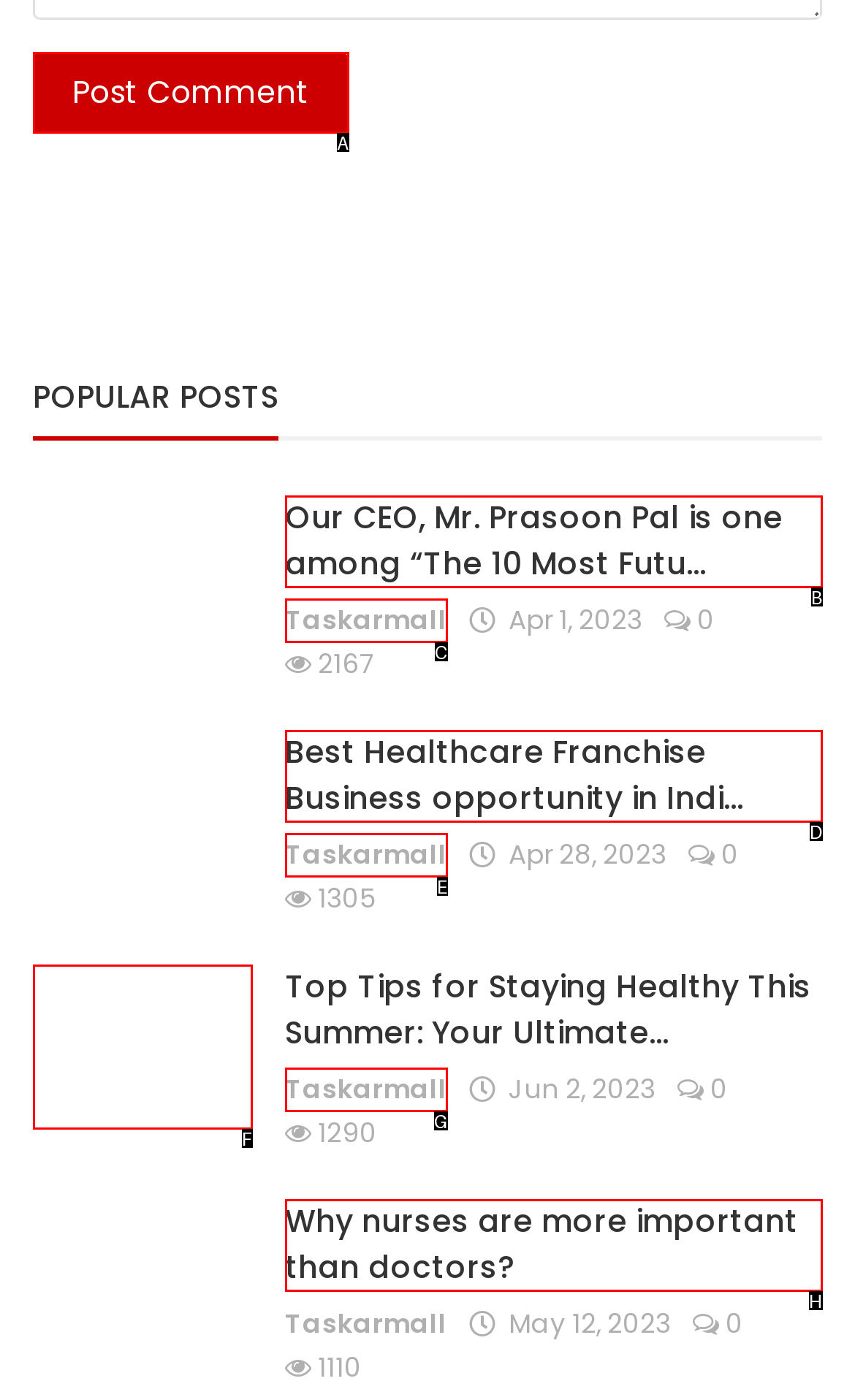Select the option that aligns with the description: GUITARIST
Respond with the letter of the correct choice from the given options.

None